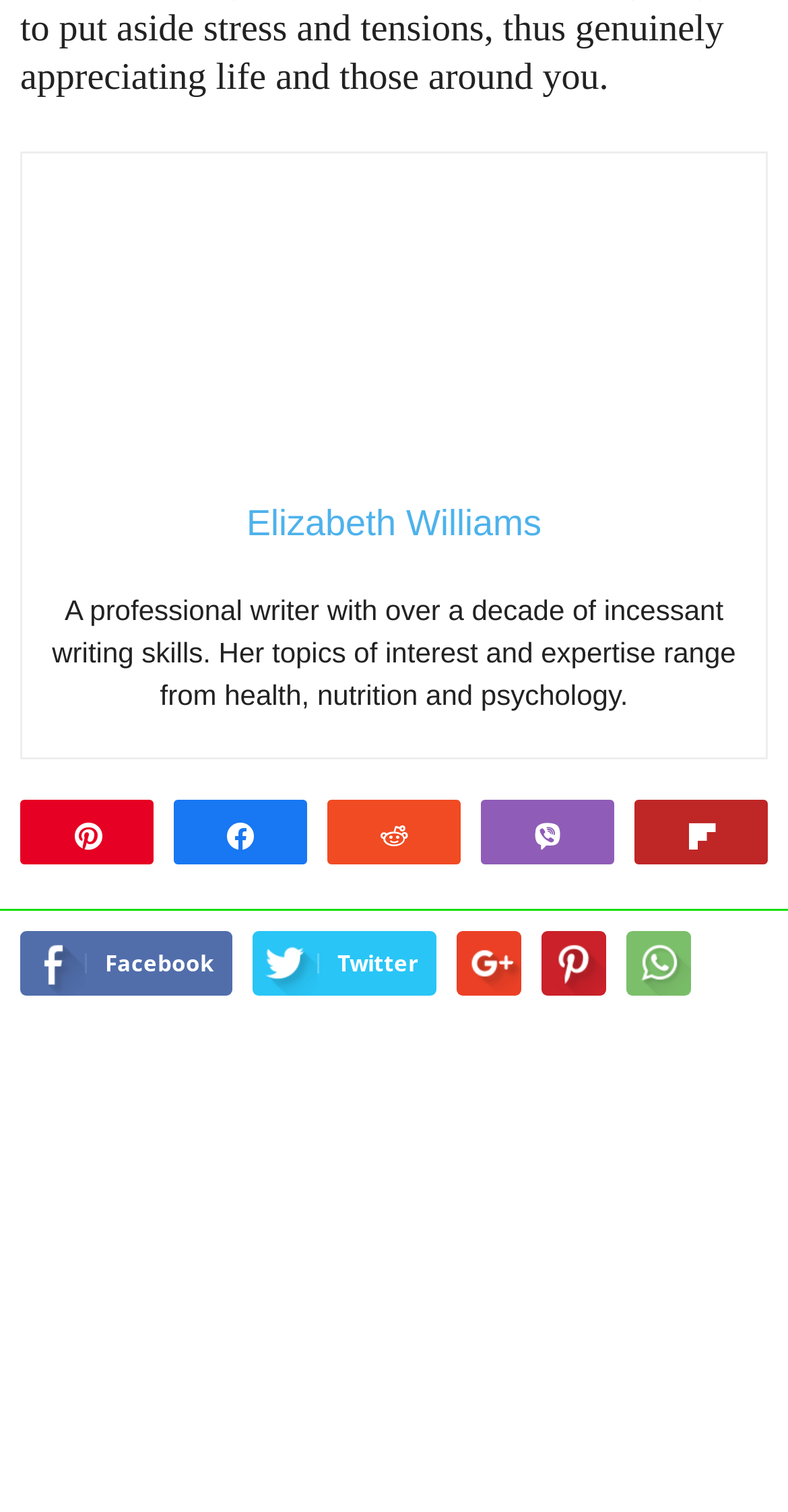What is the name of the writer?
Answer the question with a single word or phrase derived from the image.

Elizabeth Williams